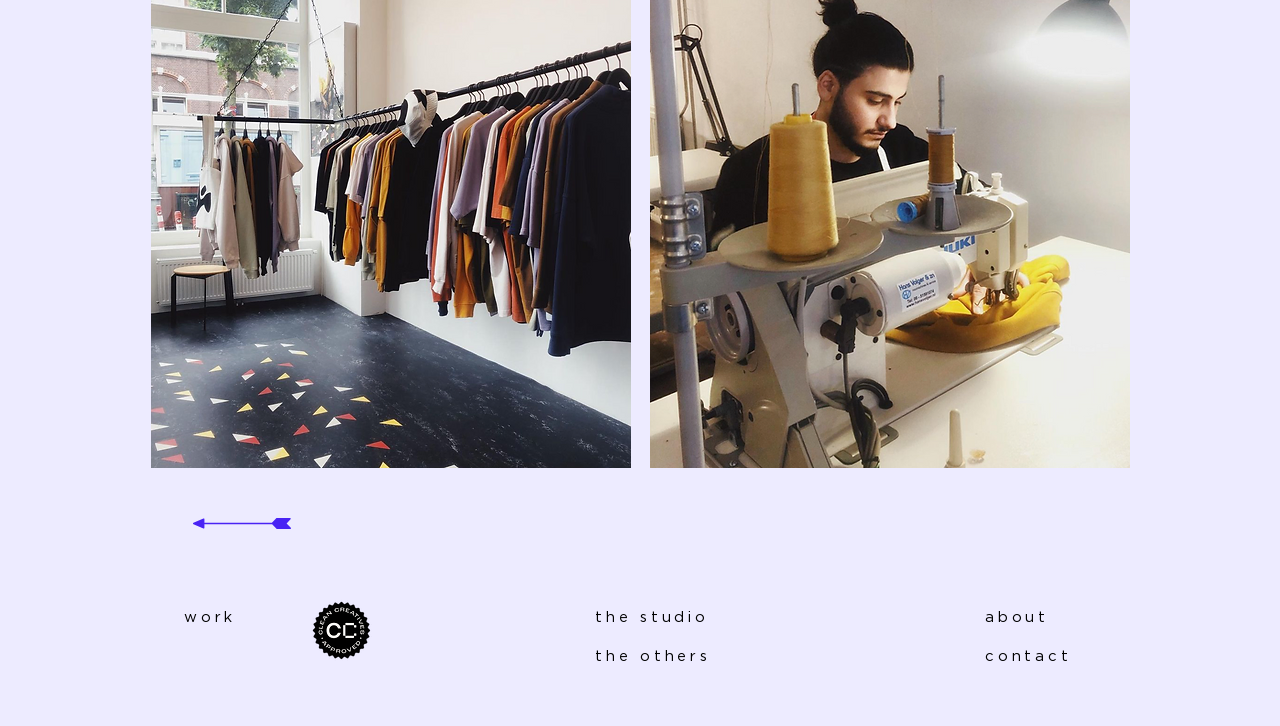Provide a short, one-word or phrase answer to the question below:
What is the last link on the webpage?

contact